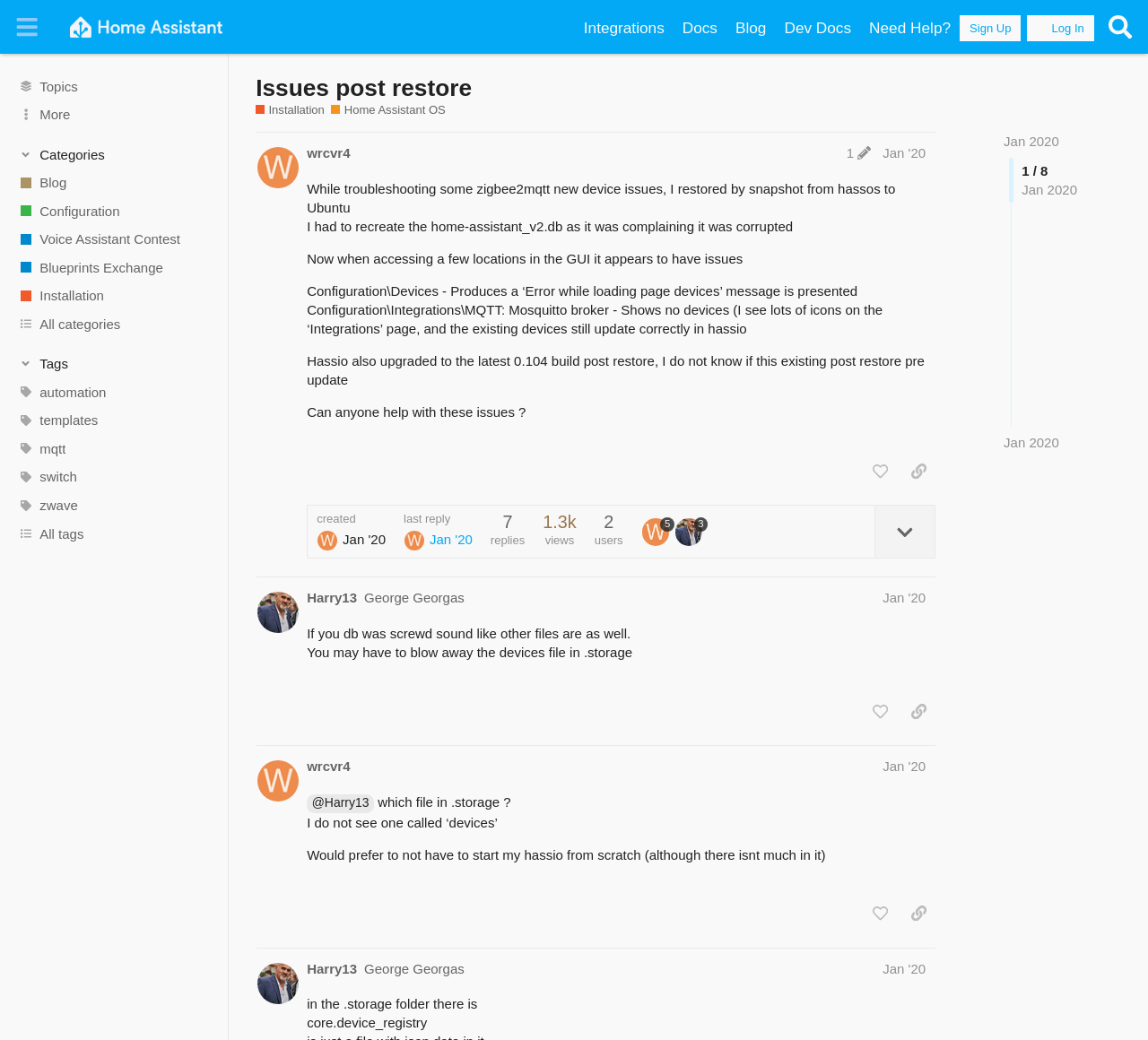Specify the bounding box coordinates of the area to click in order to execute this command: 'View the 'Installation' category'. The coordinates should consist of four float numbers ranging from 0 to 1, and should be formatted as [left, top, right, bottom].

[0.0, 0.271, 0.199, 0.298]